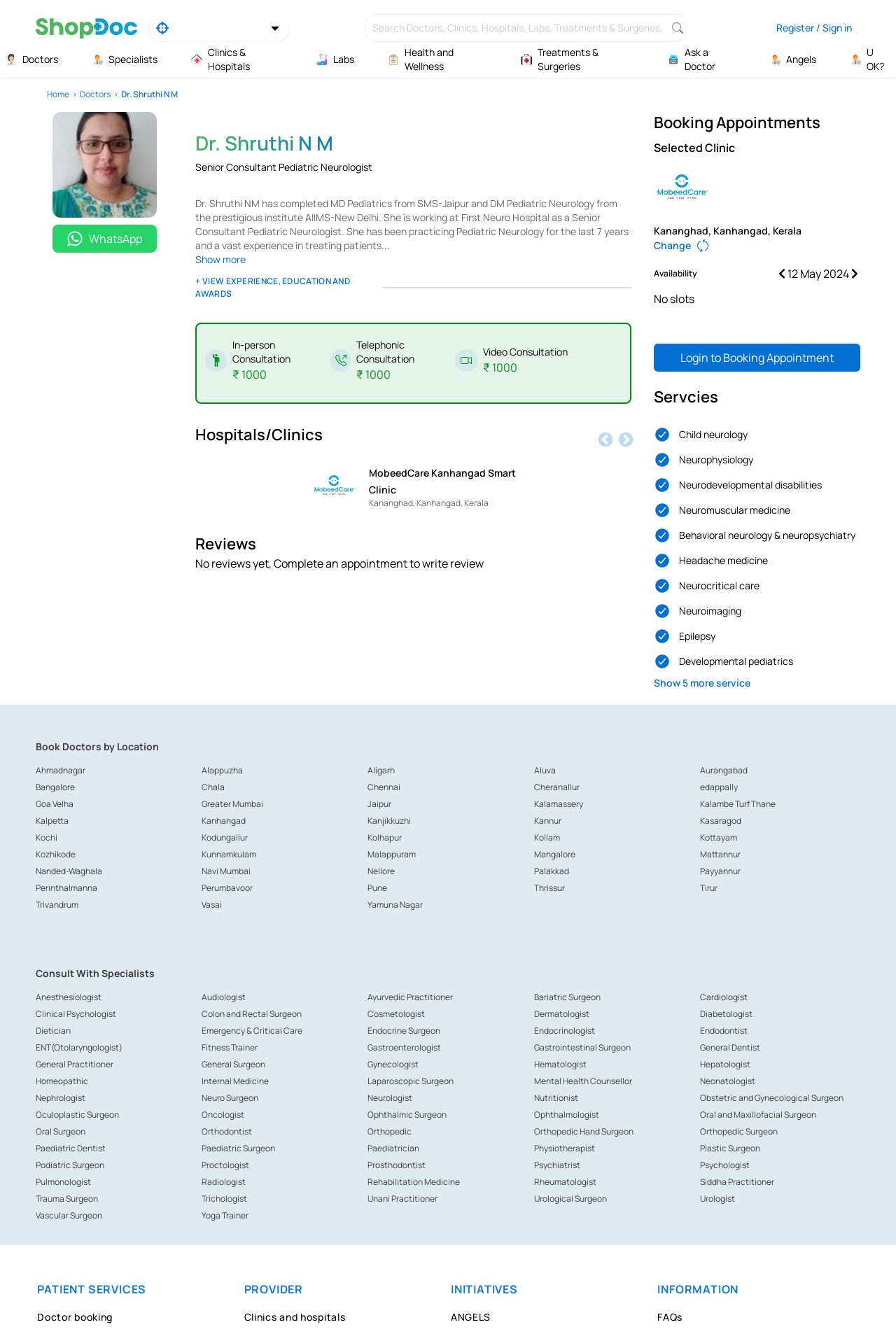Respond with a single word or phrase to the following question:
What is the doctor's specialization?

Pediatric Neurologist